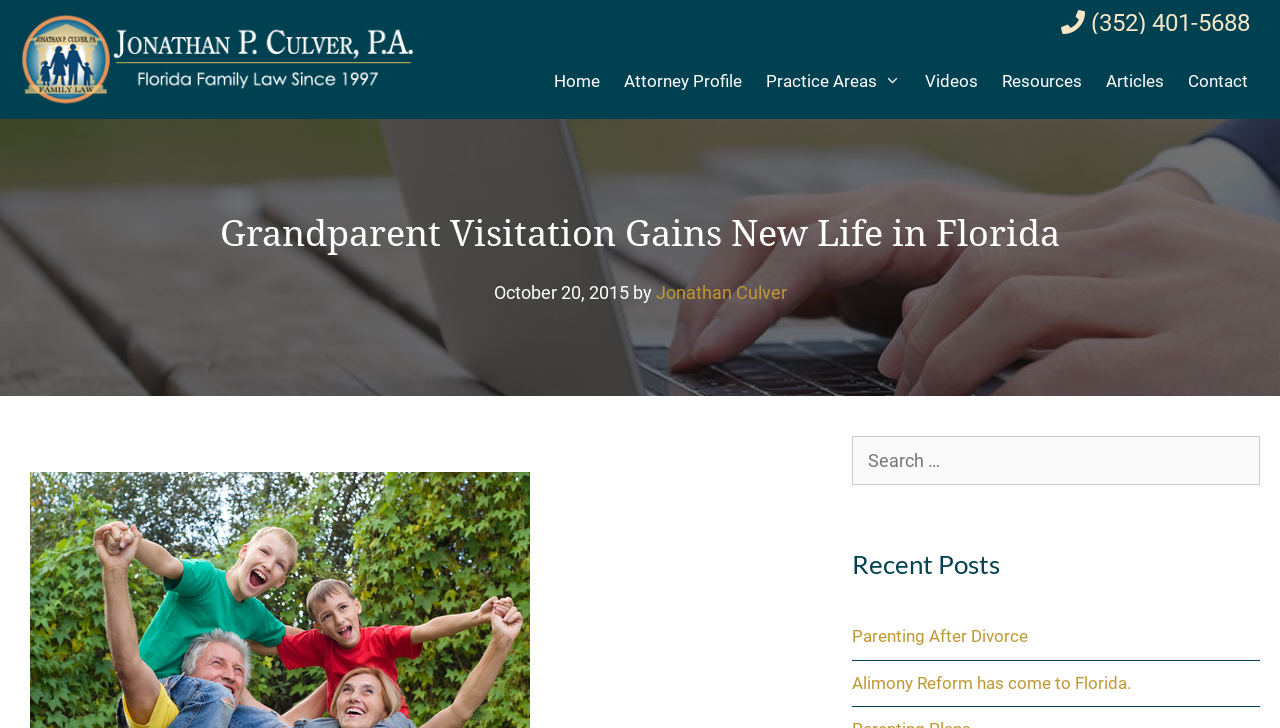Identify the bounding box coordinates of the area you need to click to perform the following instruction: "Contact the attorney".

[0.919, 0.074, 0.984, 0.15]